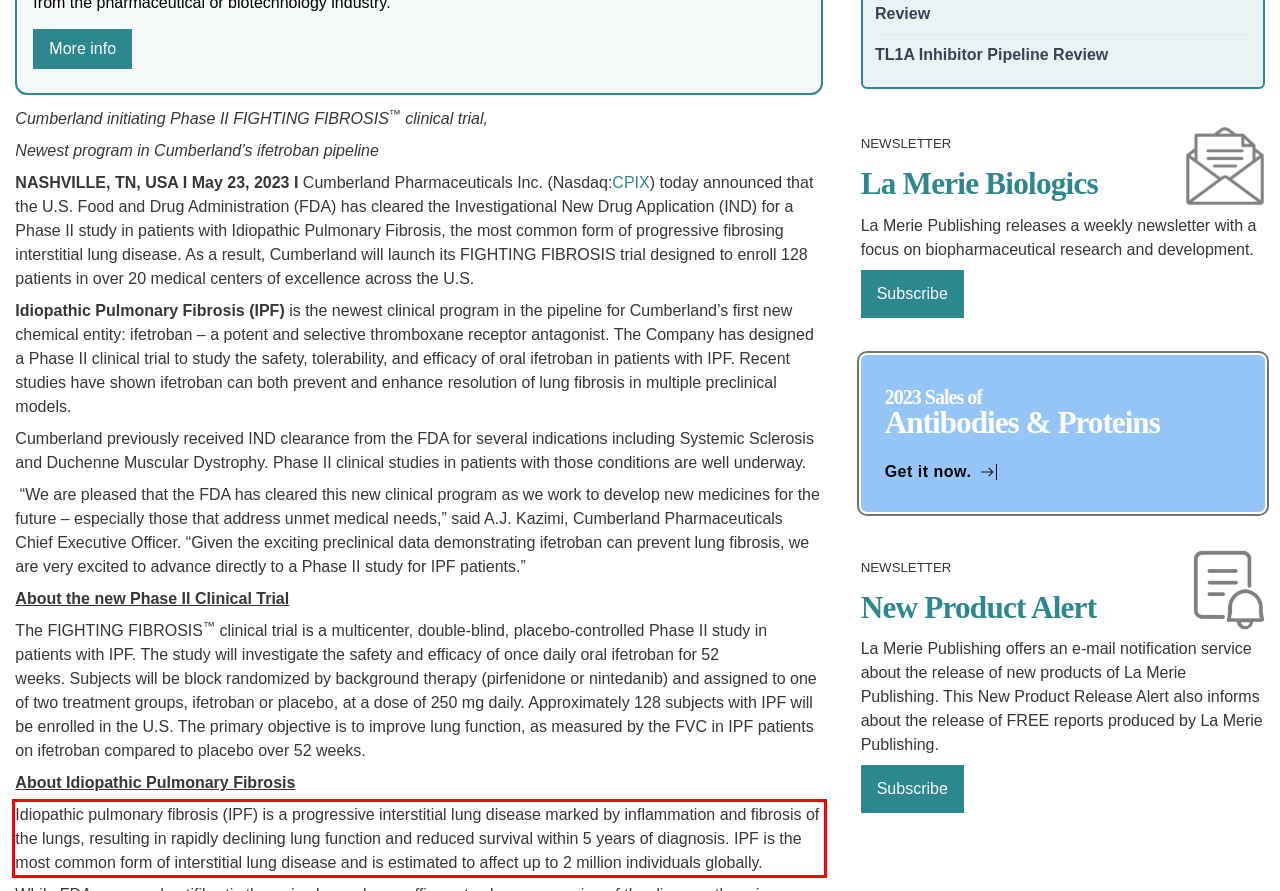You have a screenshot of a webpage, and there is a red bounding box around a UI element. Utilize OCR to extract the text within this red bounding box.

Idiopathic pulmonary fibrosis (IPF) is a progressive interstitial lung disease marked by inflammation and fibrosis of the lungs, resulting in rapidly declining lung function and reduced survival within 5 years of diagnosis. IPF is the most common form of interstitial lung disease and is estimated to affect up to 2 million individuals globally.